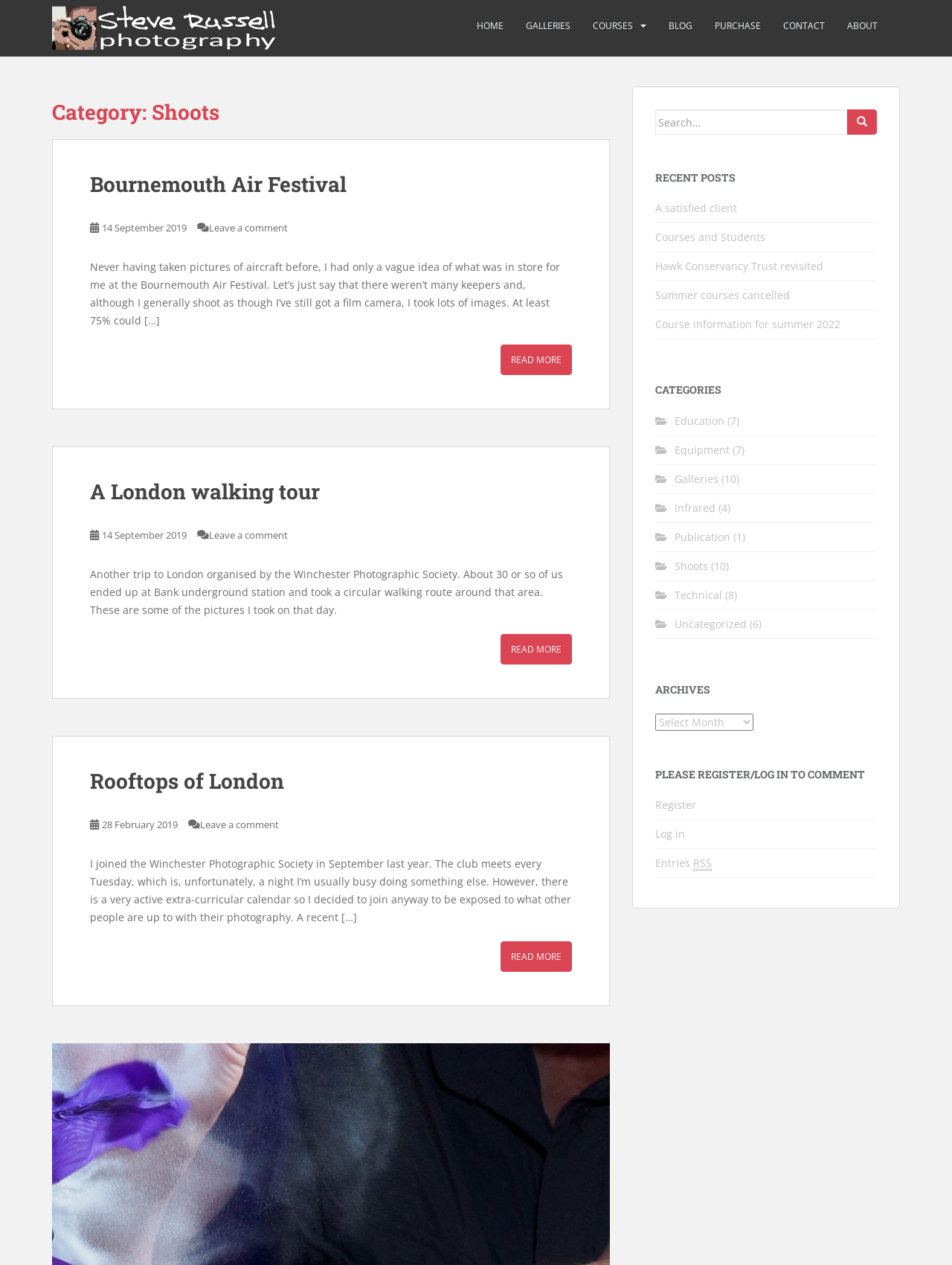Locate the bounding box of the UI element with the following description: "Home".

[0.501, 0.009, 0.529, 0.032]